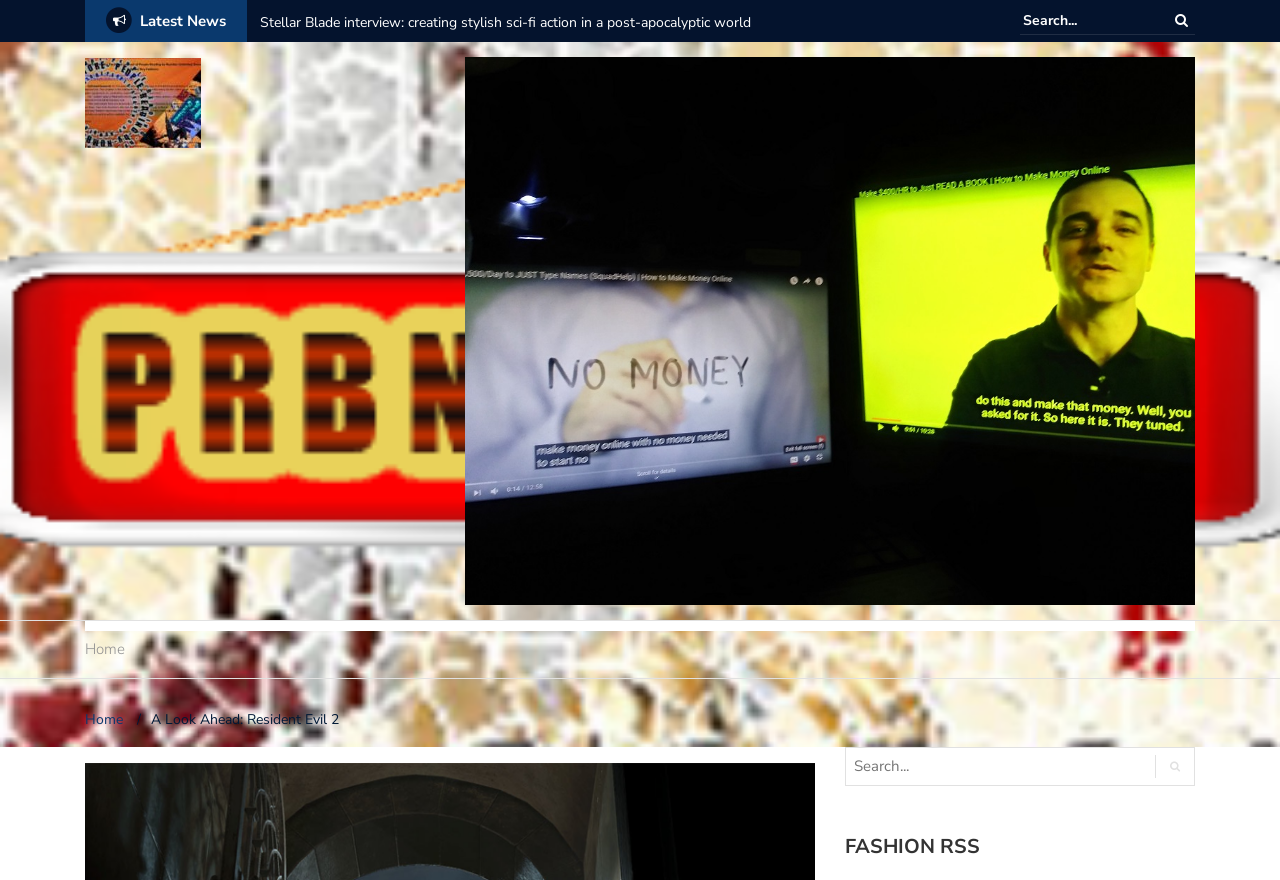Locate the bounding box for the described UI element: "Home". Ensure the coordinates are four float numbers between 0 and 1, formatted as [left, top, right, bottom].

[0.066, 0.806, 0.099, 0.828]